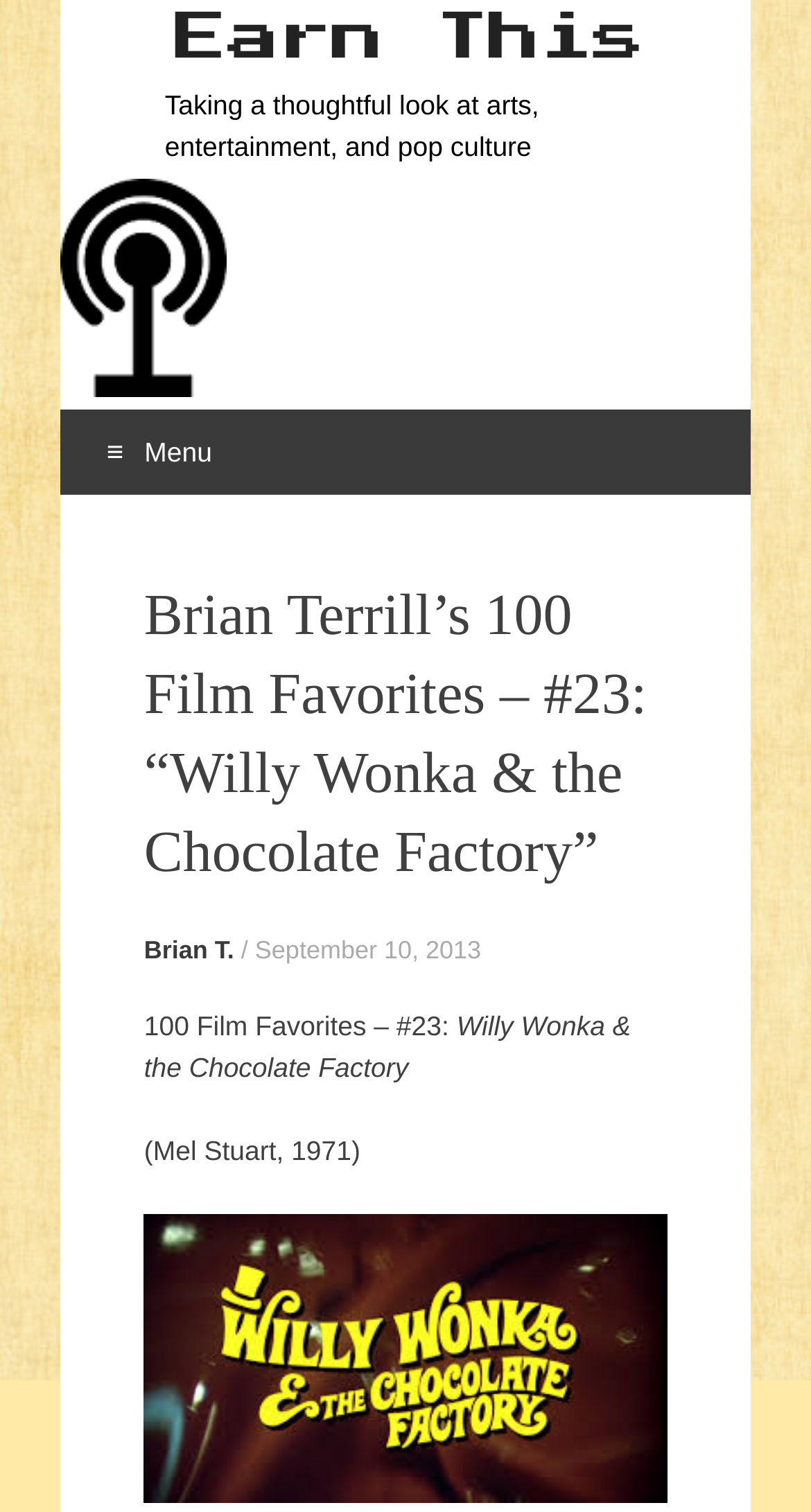What is the purpose of the 'Skip to content' link?
Answer the question with a single word or phrase derived from the image.

To bypass navigation